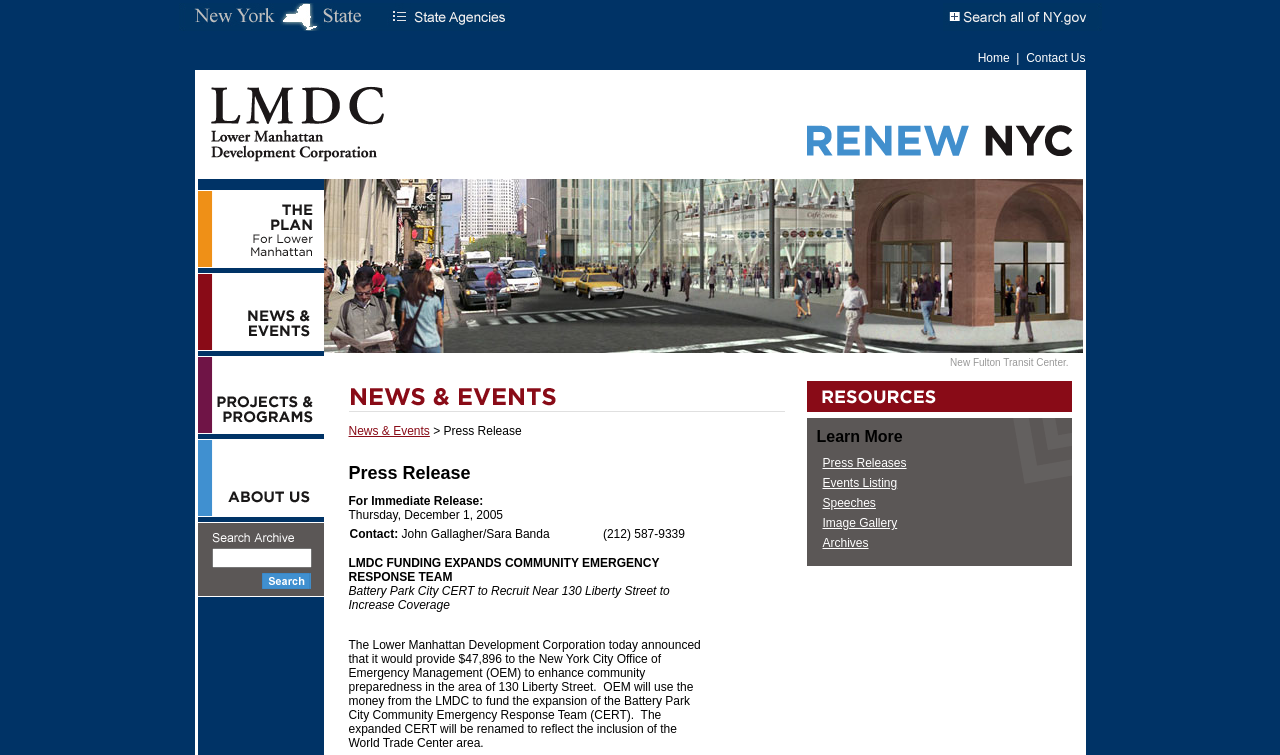What is the purpose of the funding?
Please look at the screenshot and answer using one word or phrase.

To enhance community preparedness